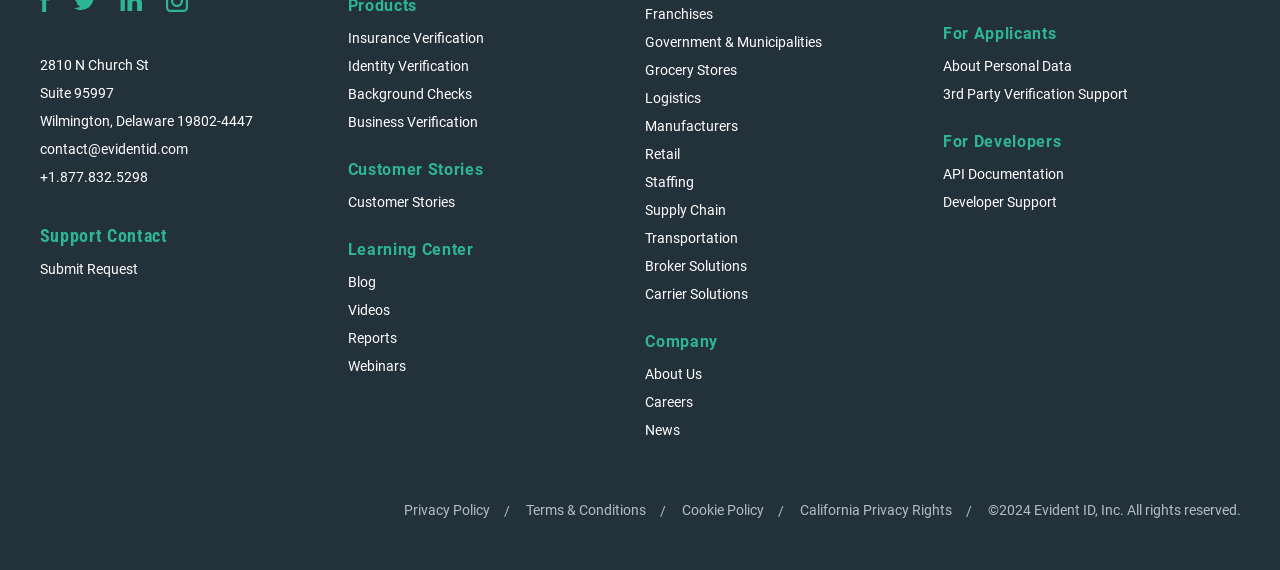Please identify the bounding box coordinates of the region to click in order to complete the given instruction: "Visit the blog". The coordinates should be four float numbers between 0 and 1, i.e., [left, top, right, bottom].

[0.272, 0.478, 0.294, 0.514]